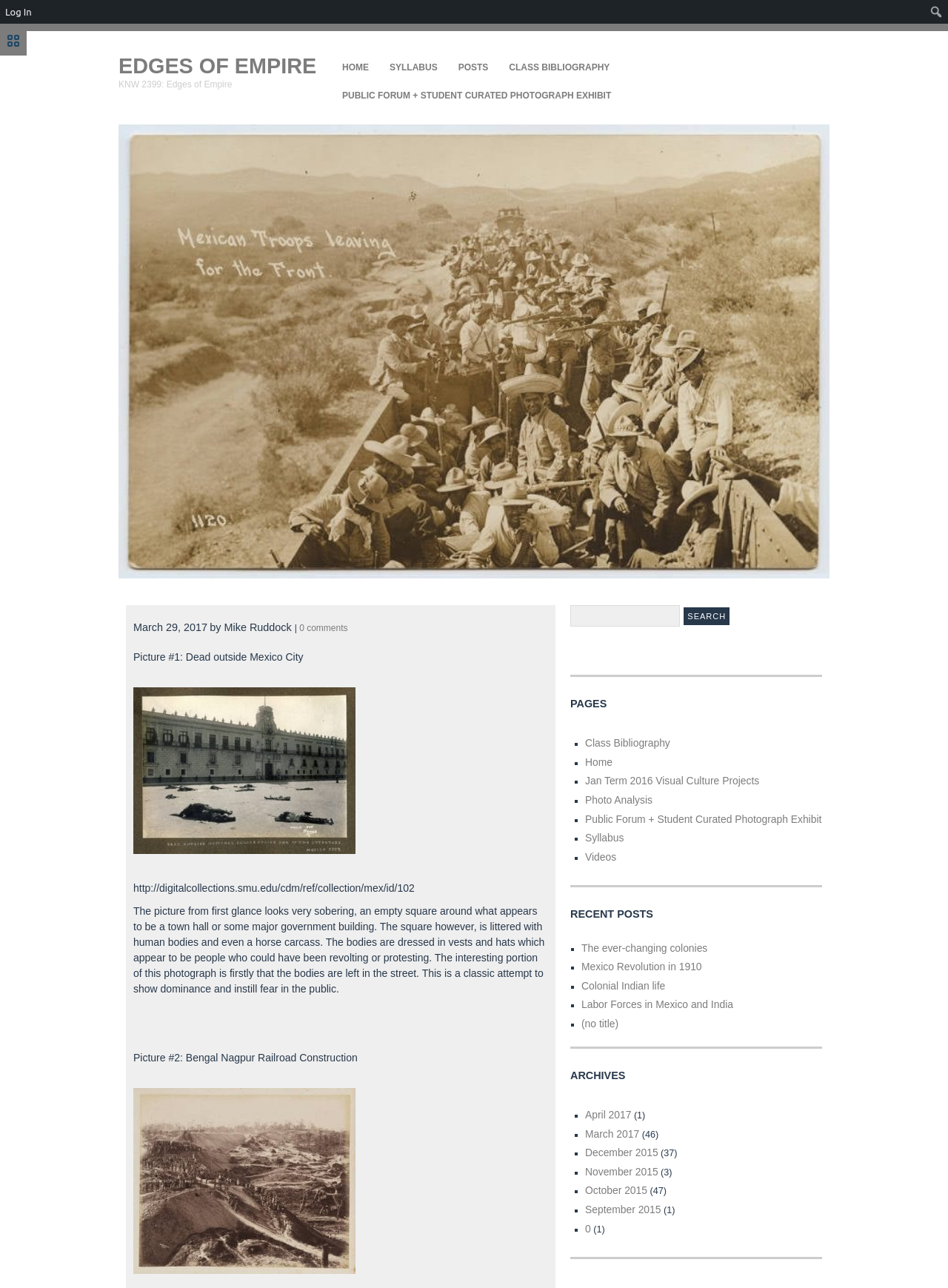Construct a thorough caption encompassing all aspects of the webpage.

The webpage "Edges of Empire" has a navigation menu at the top with links to "HOME", "SYLLABUS", "POSTS", "CLASS BIBLIOGRAPHY", and "PUBLIC FORUM + STUDENT CURATED PHOTOGRAPH EXHIBIT". Below the navigation menu, there is a heading "EDGES OF EMPIRE" followed by a subheading "KNW 2399: Edges of Empire". 

On the left side of the page, there is a section with a heading "Picture #1: Dead outside Mexico City" accompanied by a link and a descriptive text about the picture. Below this section, there is another section with a heading "Picture #2: Bengal Nagpur Railroad Construction". 

On the right side of the page, there are three complementary sections. The first section has a search bar with a button and a heading "PAGES" followed by a list of links to various pages, including "Class Bibliography", "Home", and "Public Forum + Student Curated Photograph Exhibit". The second section has a heading "RECENT POSTS" followed by a list of links to recent posts, including "The ever-changing colonies", "Mexico Revolution in 1910", and "Colonial Indian life". The third section has a heading "ARCHIVES" followed by a list of links to archives organized by month, including "April 2017", "March 2017", and "December 2015". 

At the top right corner of the page, there is a link to "Log In". At the bottom right corner of the page, there is a search bar.